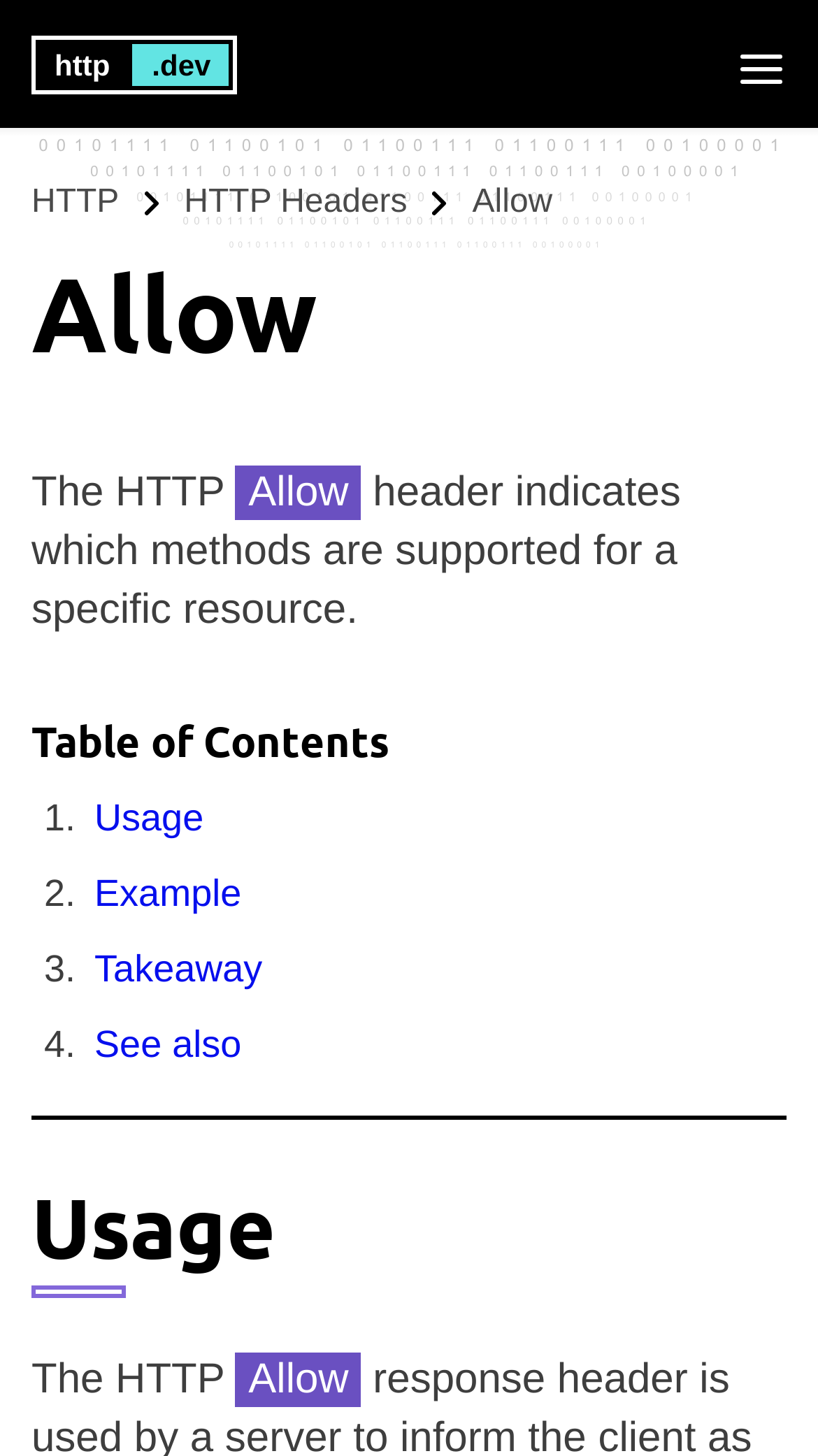Bounding box coordinates are to be given in the format (top-left x, top-left y, bottom-right x, bottom-right y). All values must be floating point numbers between 0 and 1. Provide the bounding box coordinate for the UI element described as: See also

[0.115, 0.703, 0.295, 0.735]